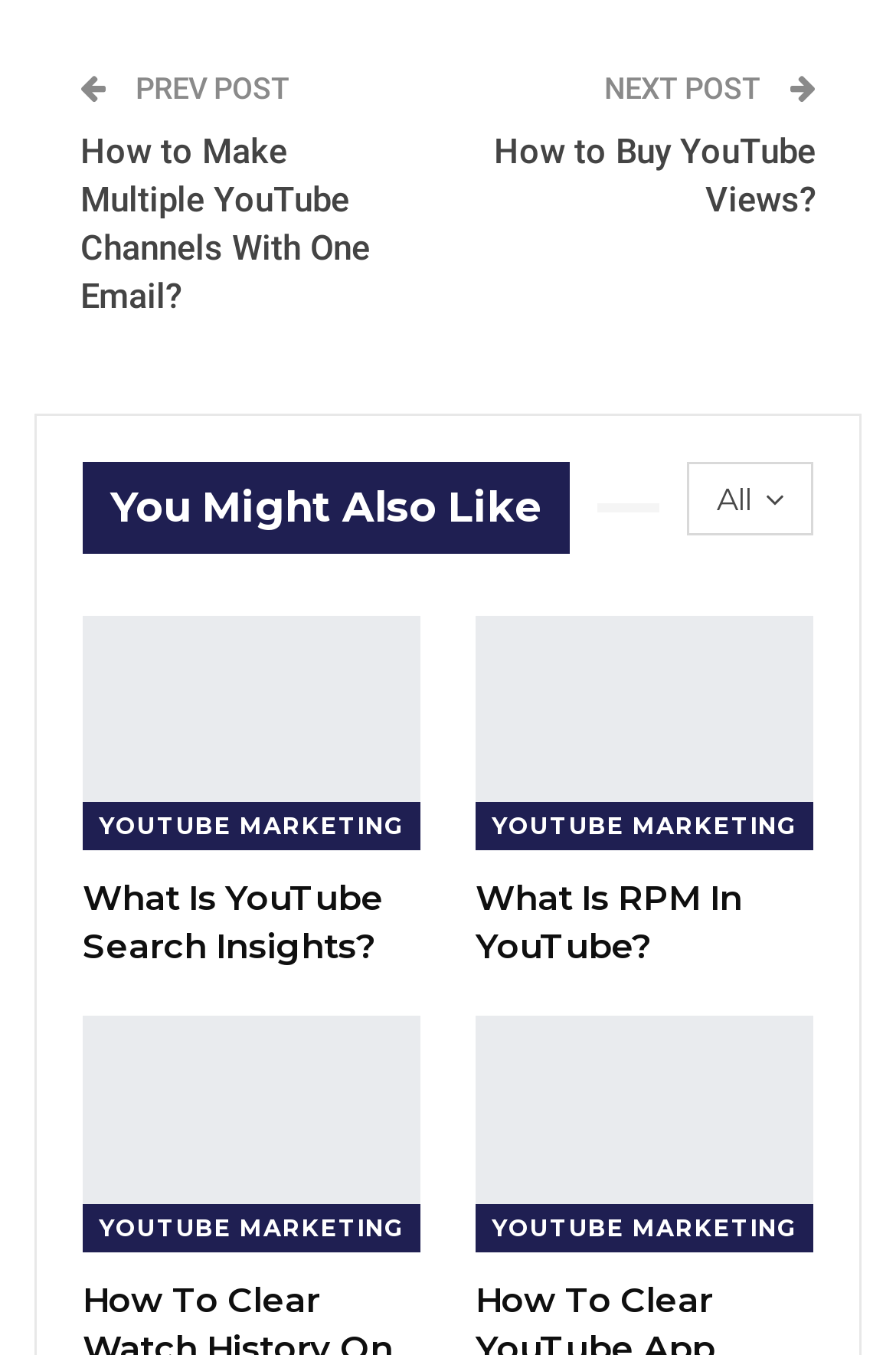Please specify the bounding box coordinates for the clickable region that will help you carry out the instruction: "learn about YouTube marketing".

[0.092, 0.593, 0.469, 0.628]